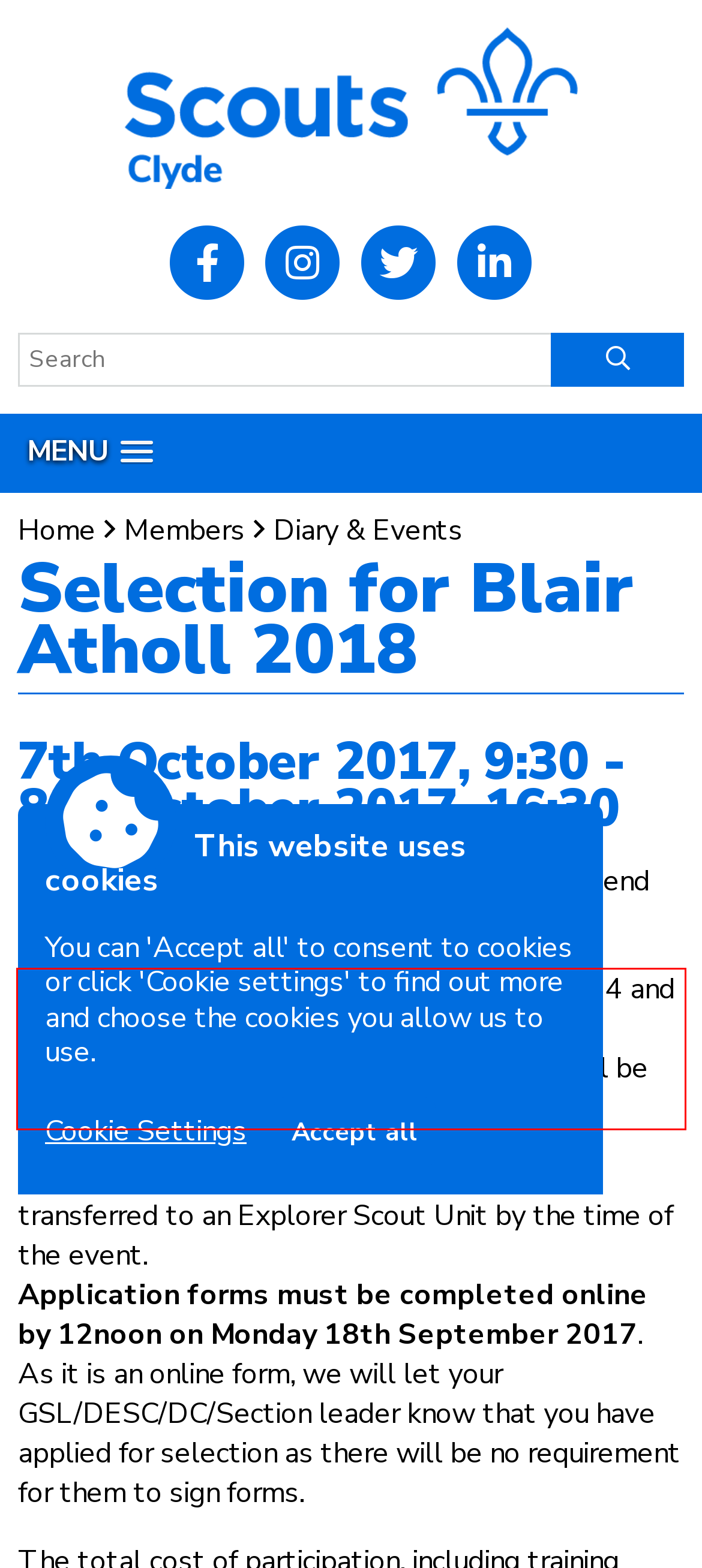Perform OCR on the text inside the red-bordered box in the provided screenshot and output the content.

Scouts or Explorer Scouts who are between 14 and 17 years of age on 16 July 2018 can apply, no Explorer Scouts outwith these age ranges will be accepted as a participant at this event.